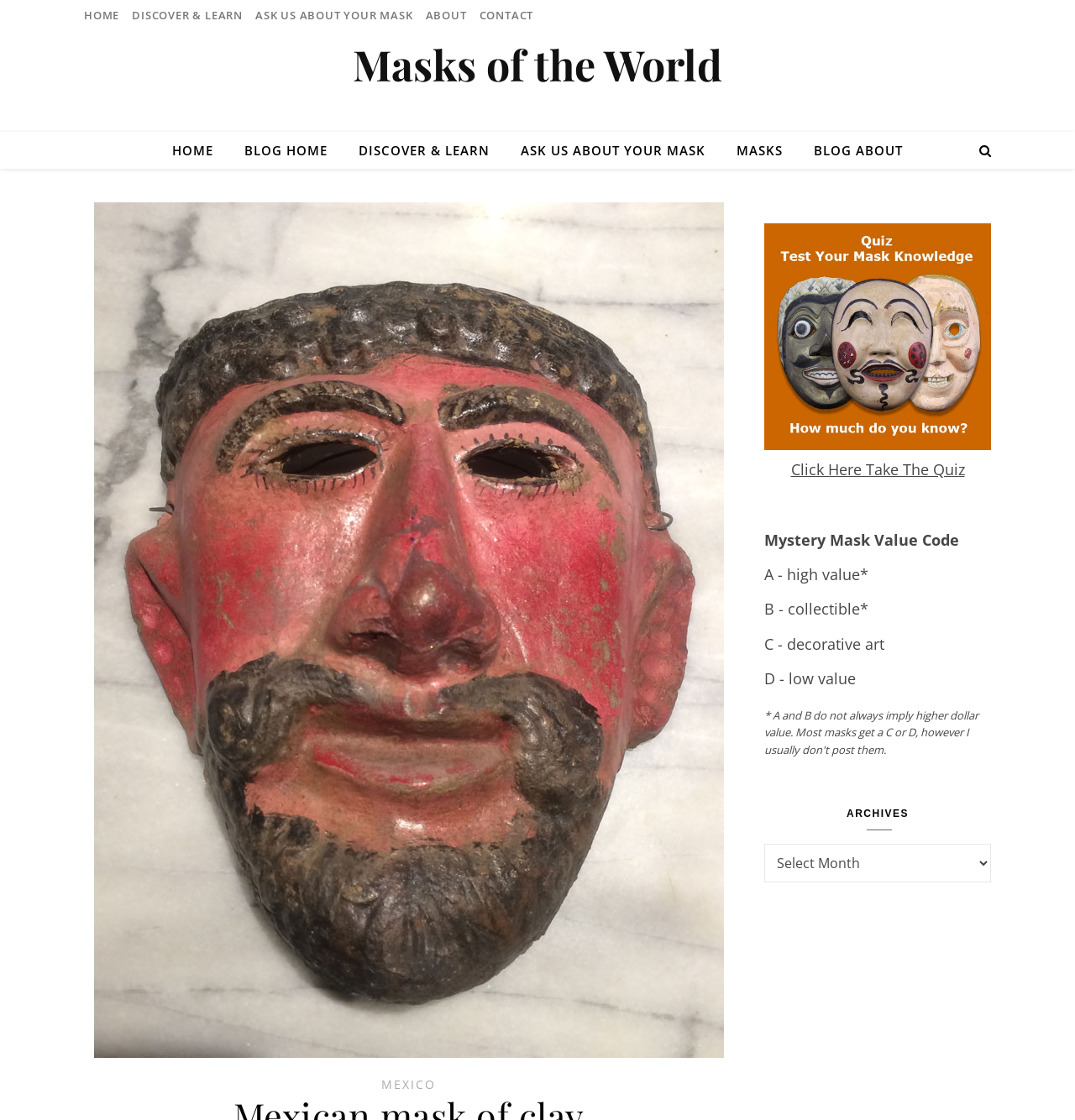Find the bounding box coordinates of the area that needs to be clicked in order to achieve the following instruction: "take the quiz". The coordinates should be specified as four float numbers between 0 and 1, i.e., [left, top, right, bottom].

[0.711, 0.199, 0.922, 0.402]